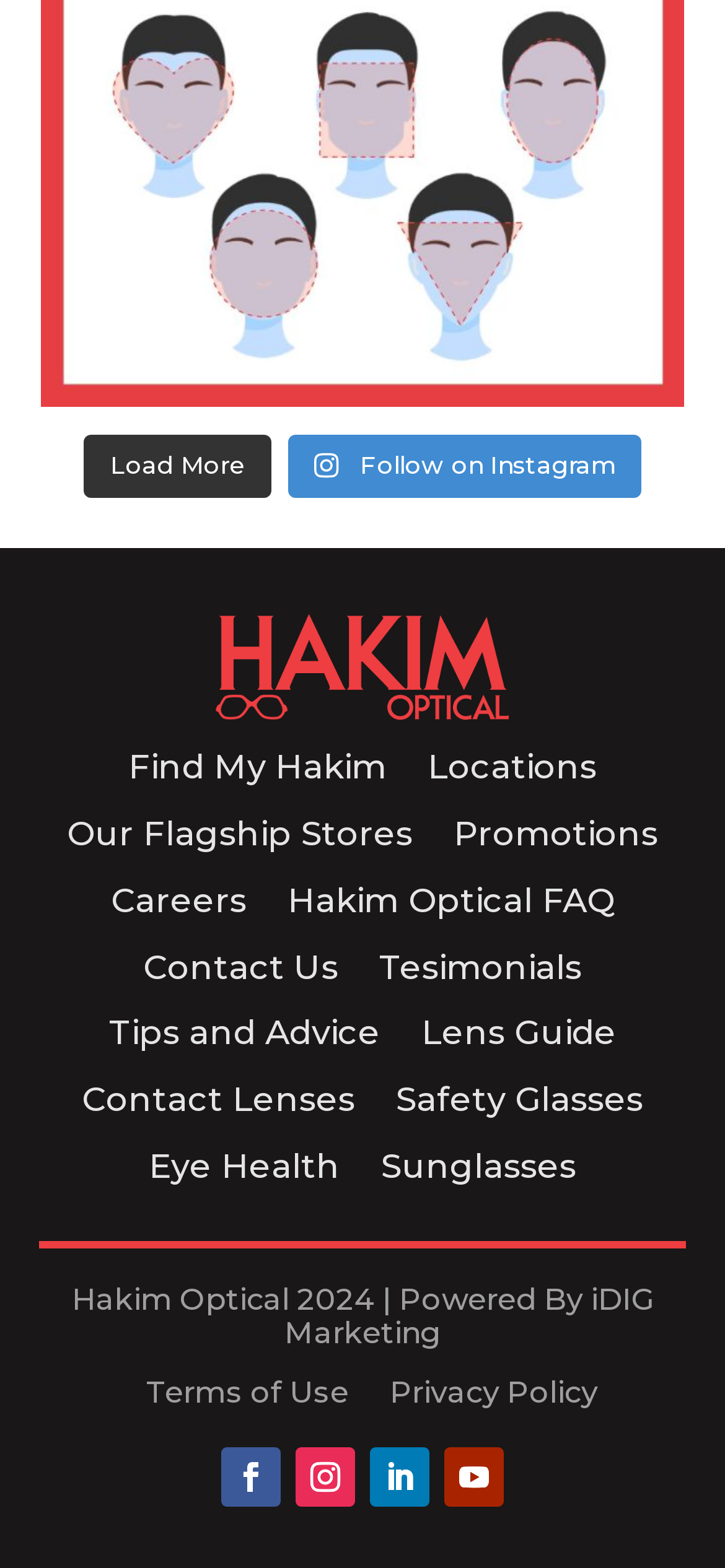Specify the bounding box coordinates of the element's area that should be clicked to execute the given instruction: "Load more content". The coordinates should be four float numbers between 0 and 1, i.e., [left, top, right, bottom].

[0.117, 0.277, 0.375, 0.317]